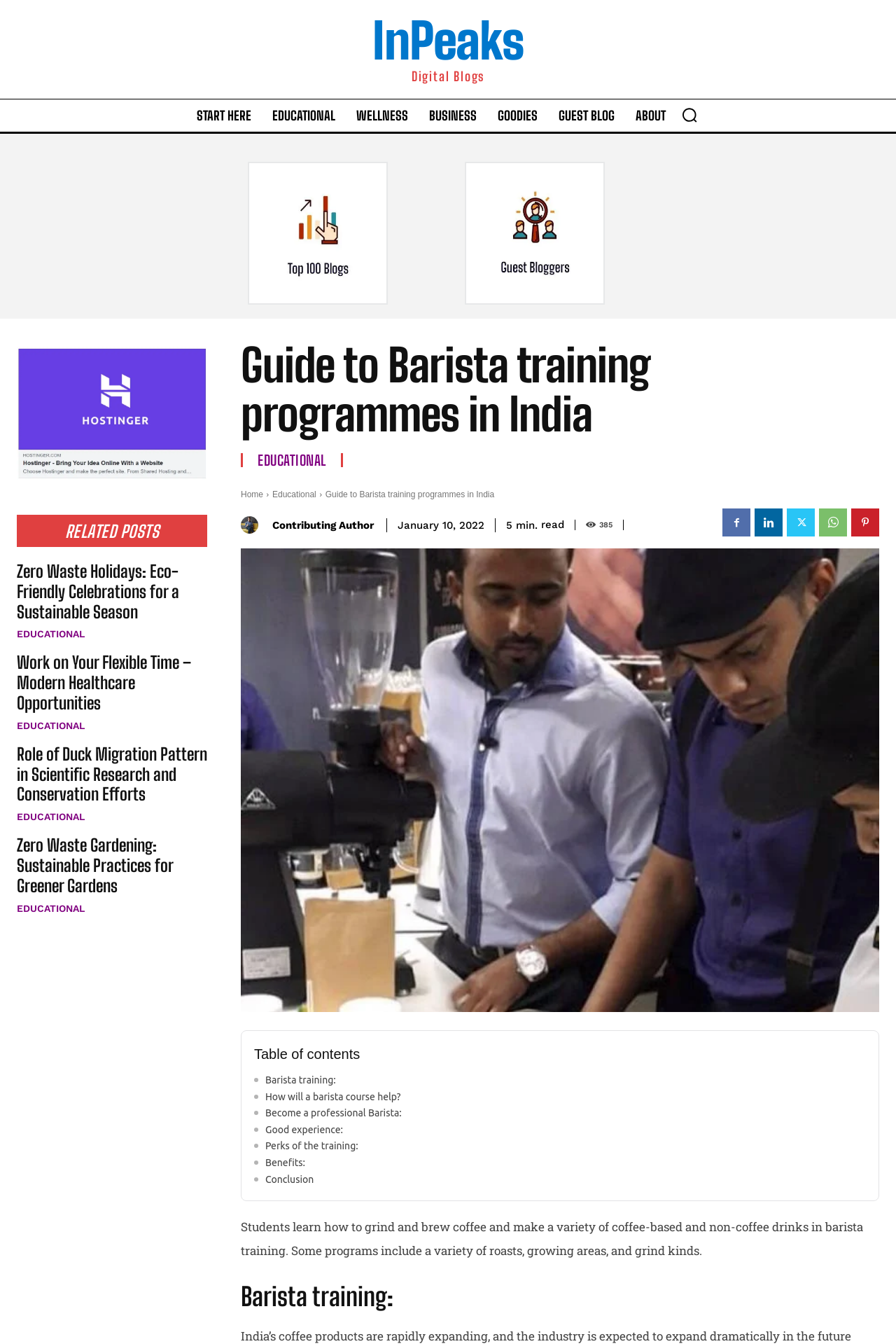Specify the bounding box coordinates of the area to click in order to follow the given instruction: "Click on the 'START HERE' link."

[0.212, 0.073, 0.288, 0.098]